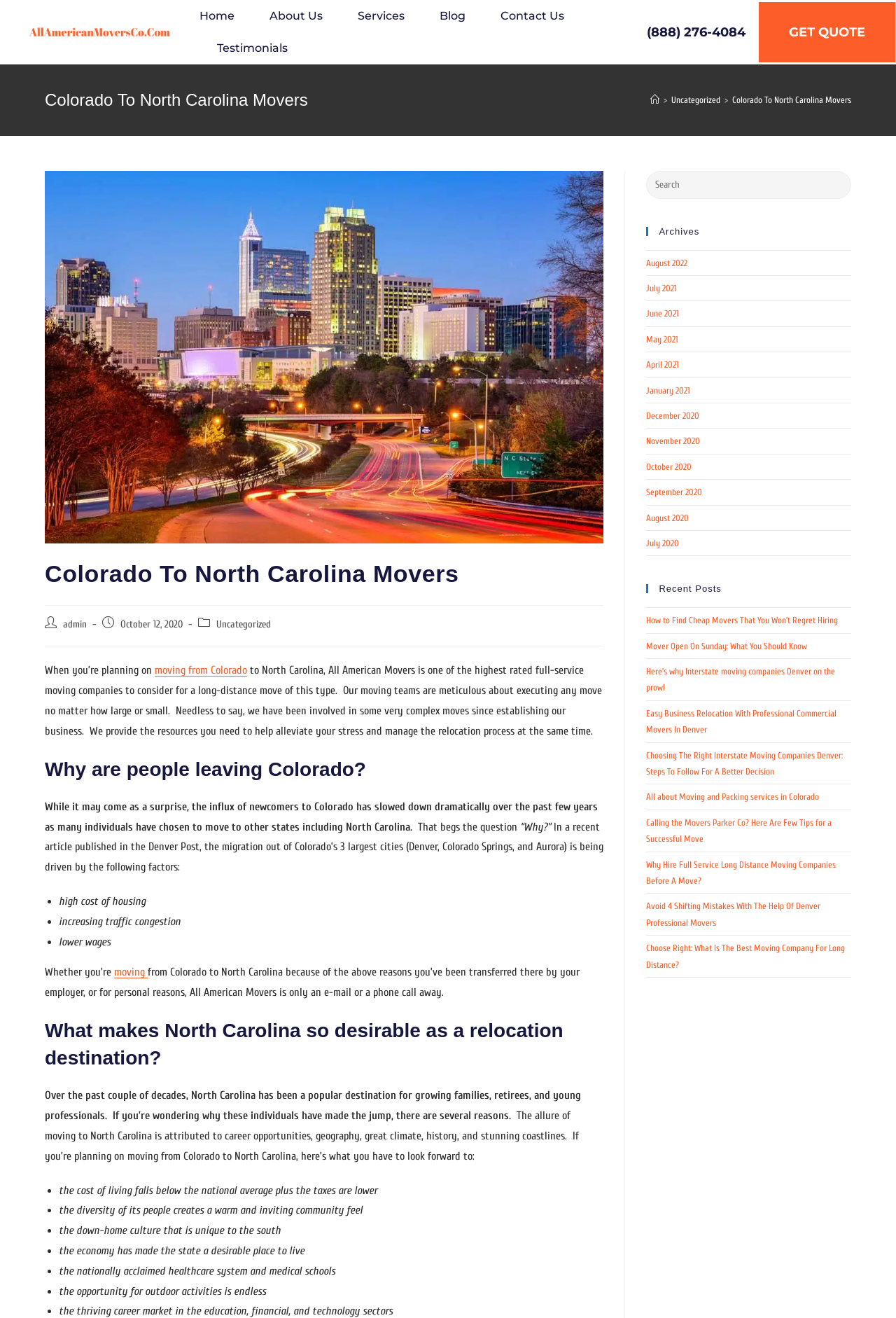Describe the entire webpage, focusing on both content and design.

This webpage is about All American Movers, a full-service moving company that specializes in relocation services from Colorado to North Carolina. At the top of the page, there is a navigation menu with links to "Home", "About Us", "Services", "Blog", "Contact Us", and "Testimonials". On the right side of the navigation menu, there is a phone number and a "GET QUOTE" button.

Below the navigation menu, there is a header section with a heading "Colorado To North Carolina Movers" and a breadcrumbs navigation menu. Underneath, there is a large image that takes up most of the width of the page.

The main content of the page is divided into several sections. The first section discusses the reasons why people are leaving Colorado, citing factors such as high cost of housing, increasing traffic congestion, and lower wages. The section also mentions that All American Movers is a reliable choice for those planning to move from Colorado to North Carolina.

The next section explores the reasons why North Carolina is a desirable relocation destination, highlighting its career opportunities, geography, great climate, history, and stunning coastlines. The section also lists several benefits of living in North Carolina, including a lower cost of living, a warm and inviting community, and a thriving career market.

On the right side of the page, there is a sidebar with a search box, archives, and recent posts. The archives section lists several months from 2020 and 2021, and the recent posts section lists several article titles related to moving and relocation services.

Overall, the webpage provides information about All American Movers and its services, as well as helpful resources and insights for those planning to move from Colorado to North Carolina.